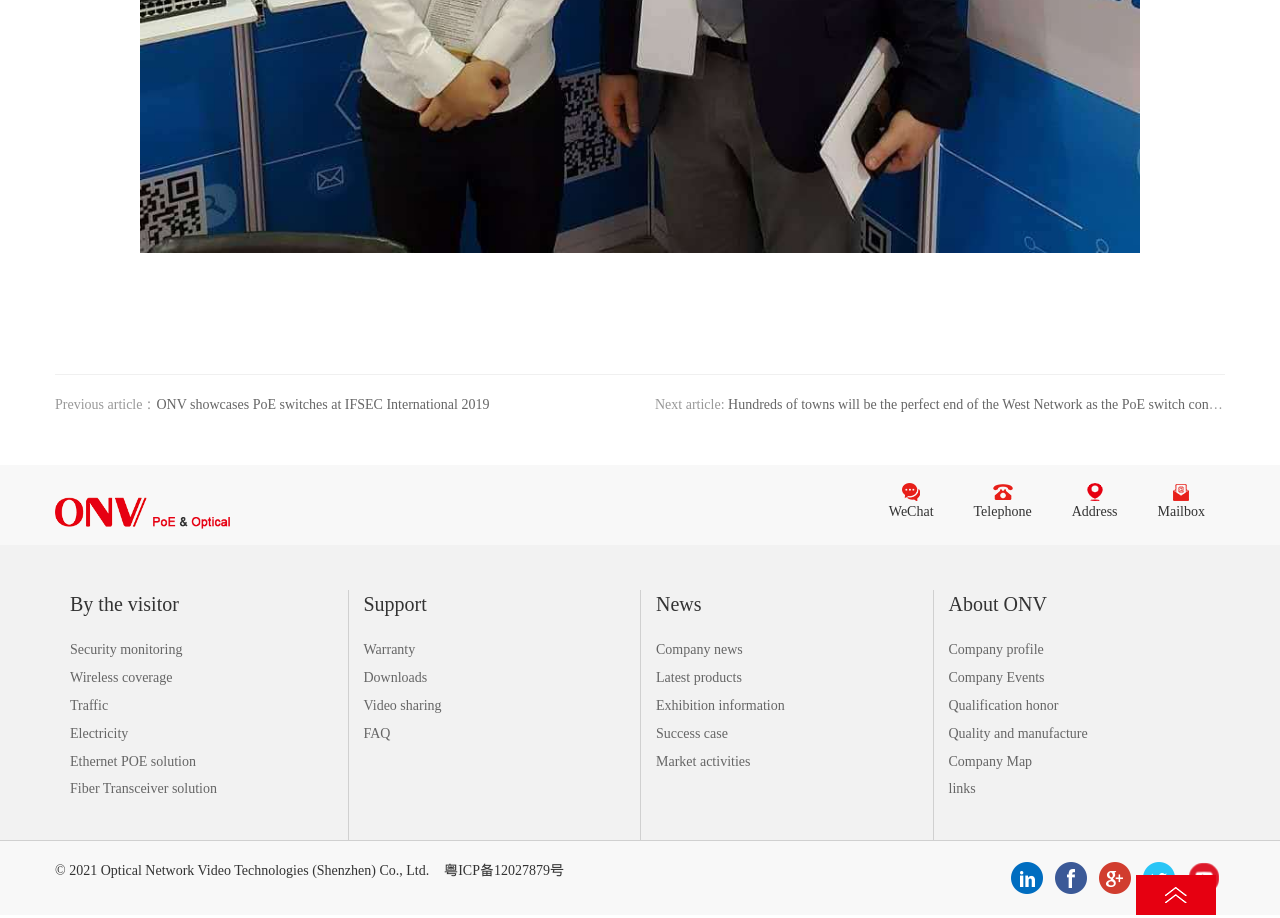Kindly determine the bounding box coordinates for the clickable area to achieve the given instruction: "Contact us through WeChat".

[0.694, 0.525, 0.729, 0.568]